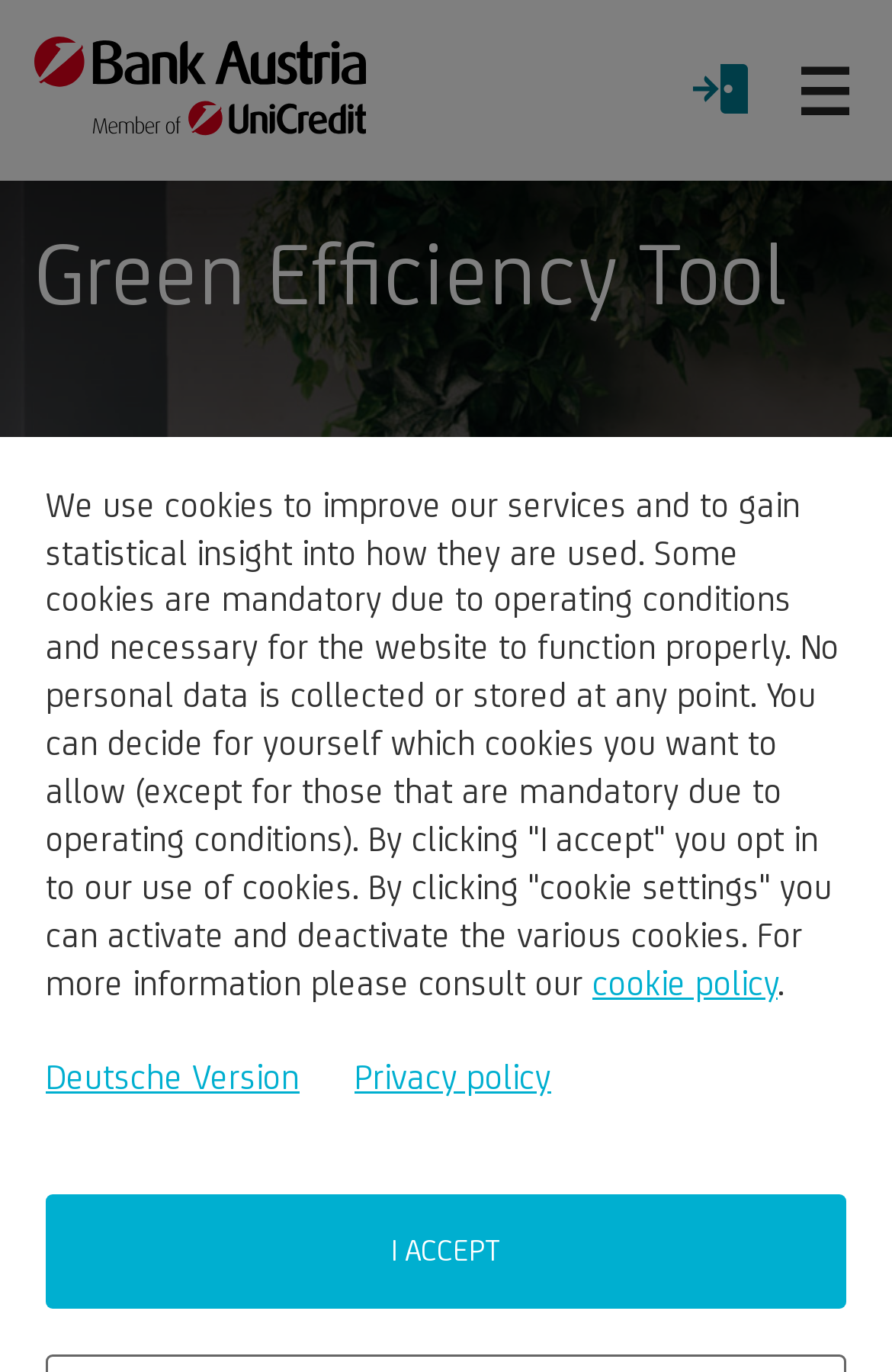What is the purpose of the button 'I ACCEPT'?
From the details in the image, answer the question comprehensively.

The button 'I ACCEPT' is located at the bottom of the webpage, and it is related to the cookie policy. It seems that clicking this button will opt in to the use of cookies.